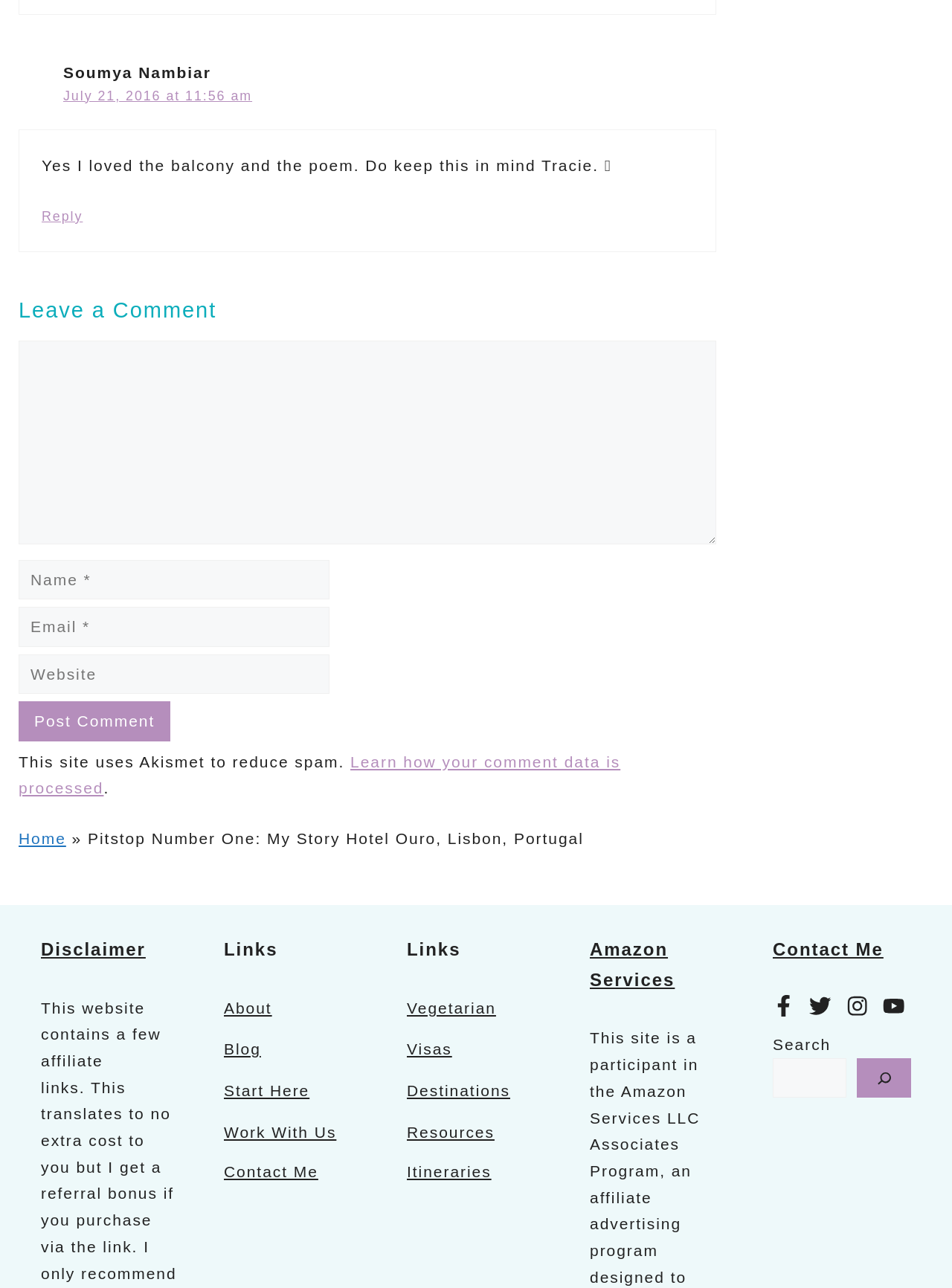Identify the bounding box coordinates of the clickable region to carry out the given instruction: "Enter your name".

[0.02, 0.435, 0.346, 0.466]